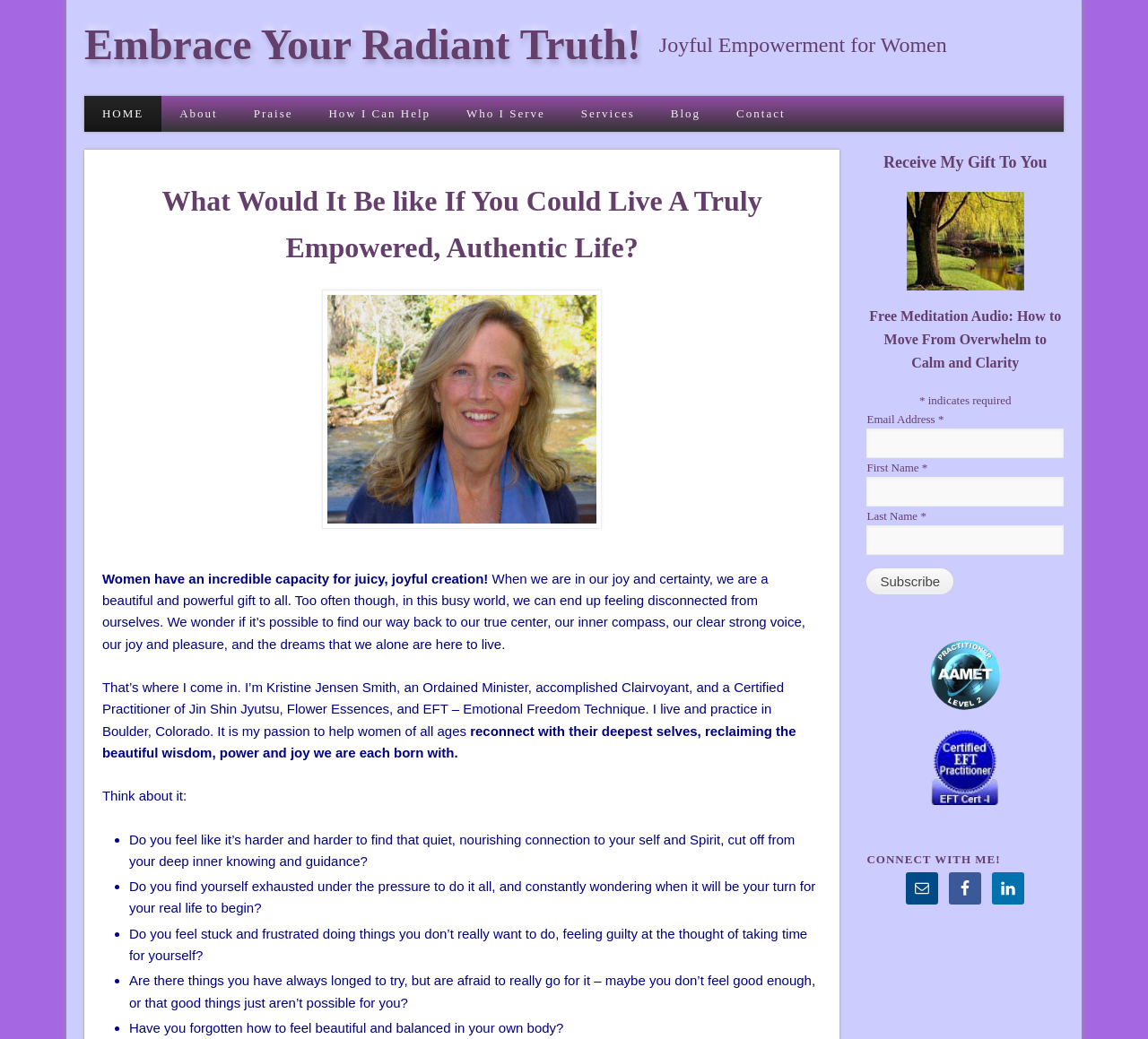Write an extensive caption that covers every aspect of the webpage.

This webpage is about empowering women to live an authentic life. At the top, there is a prominent heading "Embrace Your Radiant Truth!" followed by a link with the same text. Below this, there is a horizontal navigation menu with links to different sections of the website, including "HOME", "About", "Praise", "How I Can Help", "Who I Serve", "Services", "Blog", and "Contact".

The main content of the page is divided into two sections. The left section has a heading "What Would It Be like If You Could Live A Truly Empowered, Authentic Life?" followed by a paragraph of text describing the potential of women to live a joyful and empowered life. Below this, there is an image with a caption "IMG_0240_edited". The text continues, describing the challenges women face in finding their true center and living a life that is authentic to them.

The right section of the page has a heading "Receive My Gift To You" and offers a free meditation audio download. Below this, there is a form to enter an email address, first name, and last name to receive the gift. There are also several images of certifications and associations, including the Association for the Advancement of Meridian Energy Techniques and EFT Practitioner.

At the bottom of the page, there is a section titled "CONNECT WITH ME!" with links to email, Facebook, and LinkedIn. Each link has a corresponding image.